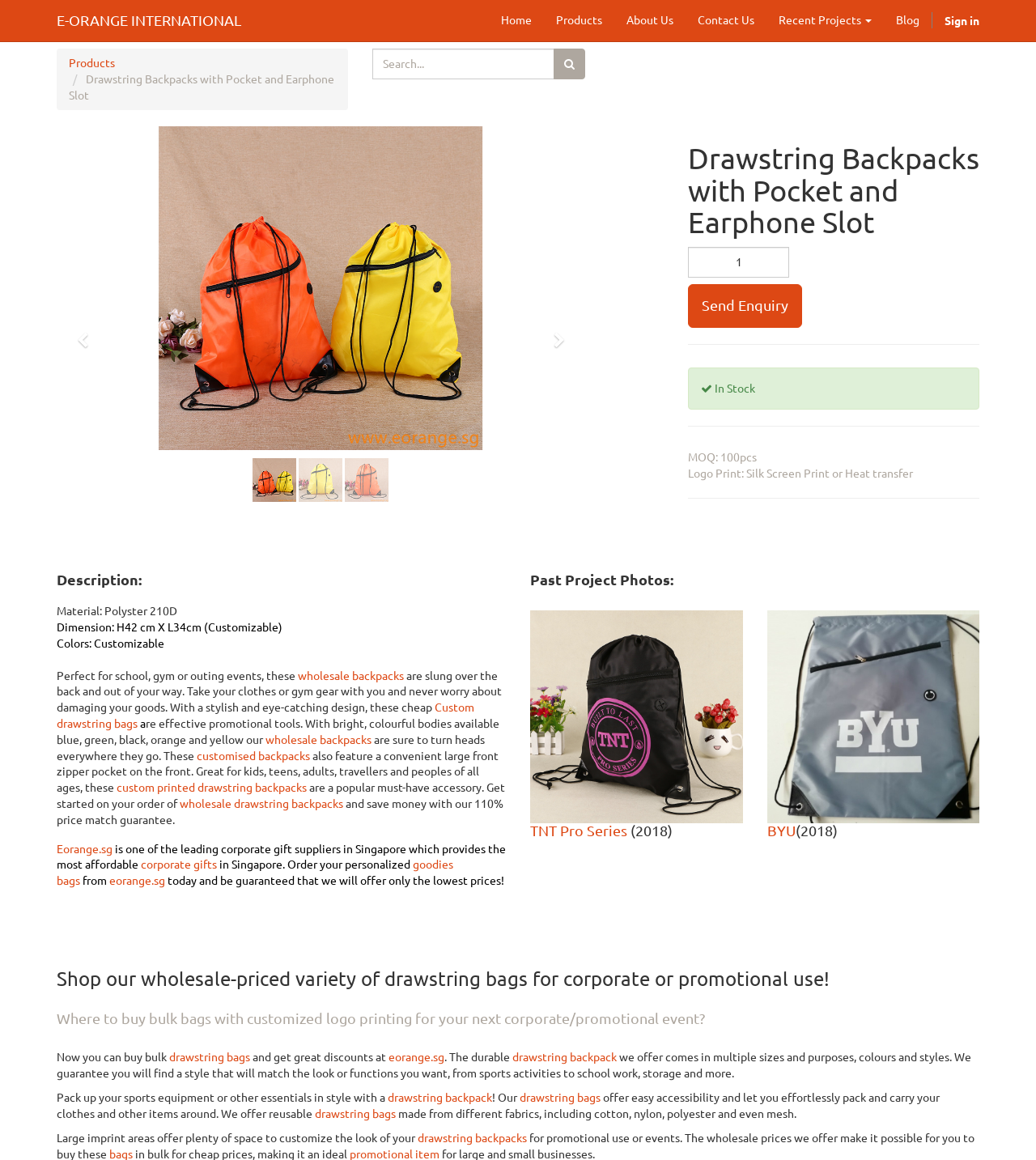Can you identify the bounding box coordinates of the clickable region needed to carry out this instruction: 'View recent projects'? The coordinates should be four float numbers within the range of 0 to 1, stated as [left, top, right, bottom].

[0.74, 0.0, 0.853, 0.035]